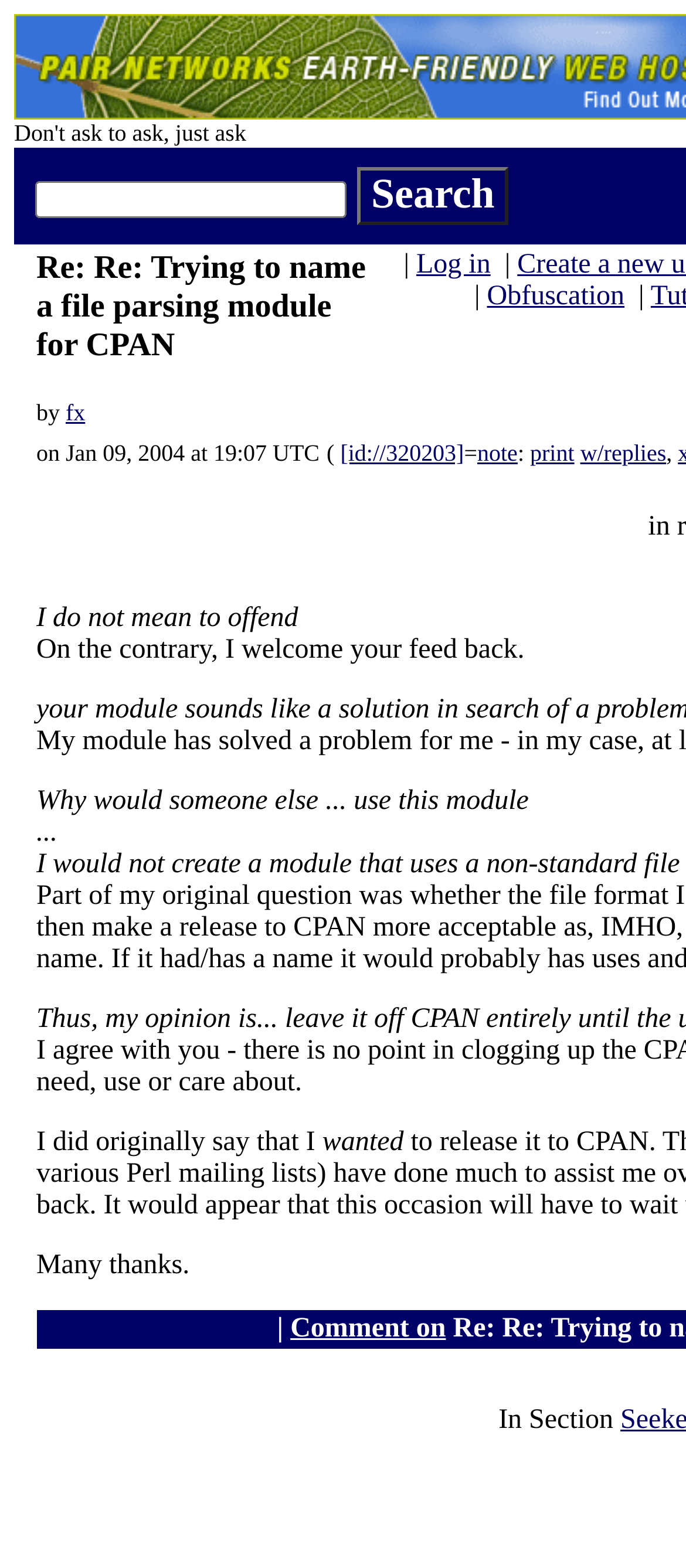Please identify the bounding box coordinates of the region to click in order to complete the task: "Search for a topic". The coordinates must be four float numbers between 0 and 1, specified as [left, top, right, bottom].

[0.521, 0.107, 0.742, 0.144]